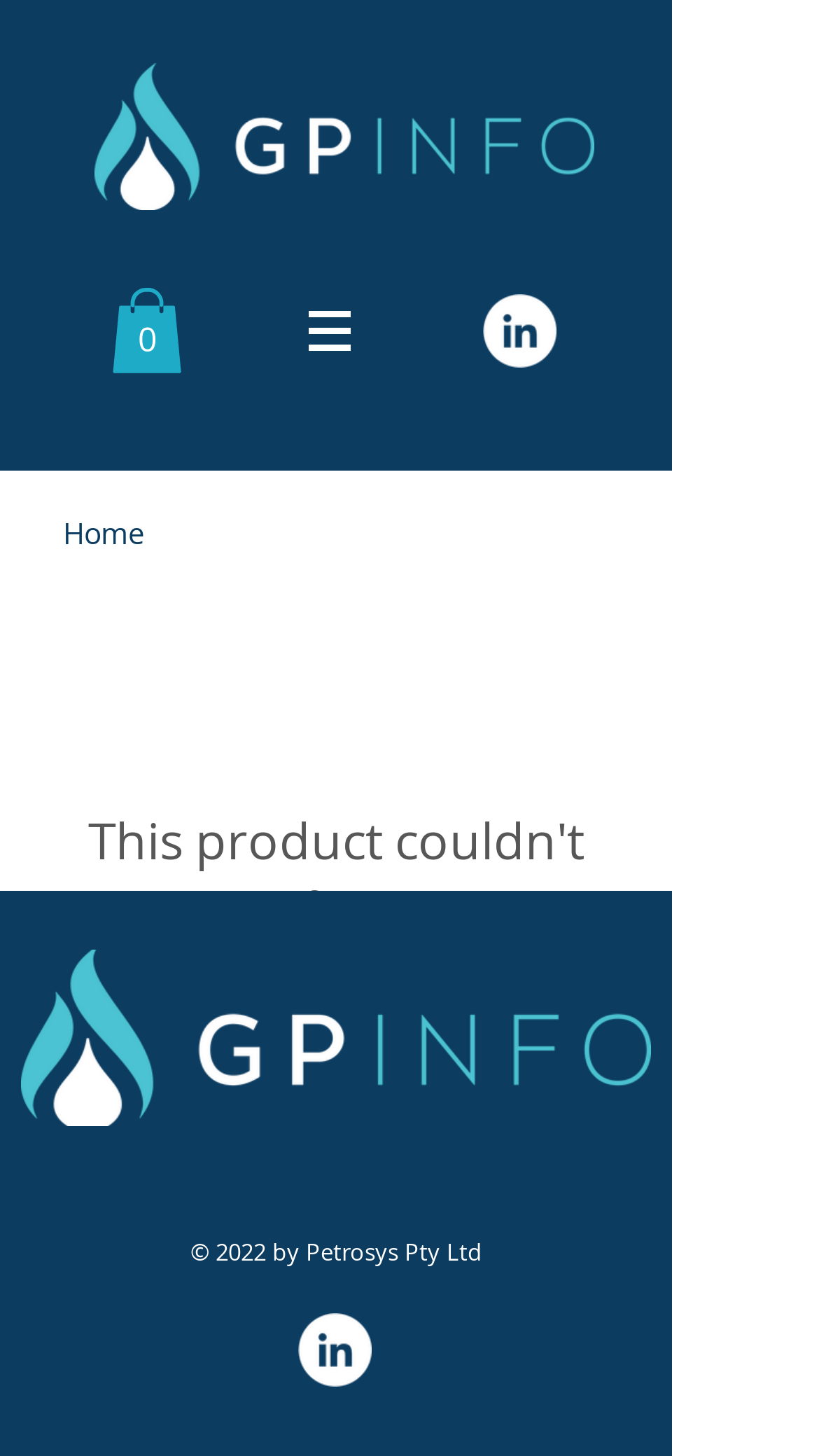Could you please study the image and provide a detailed answer to the question:
Is there a navigation menu on the webpage?

I found the navigation 'Site' which contains a button with a popup menu, indicating that there is a navigation menu on the webpage.